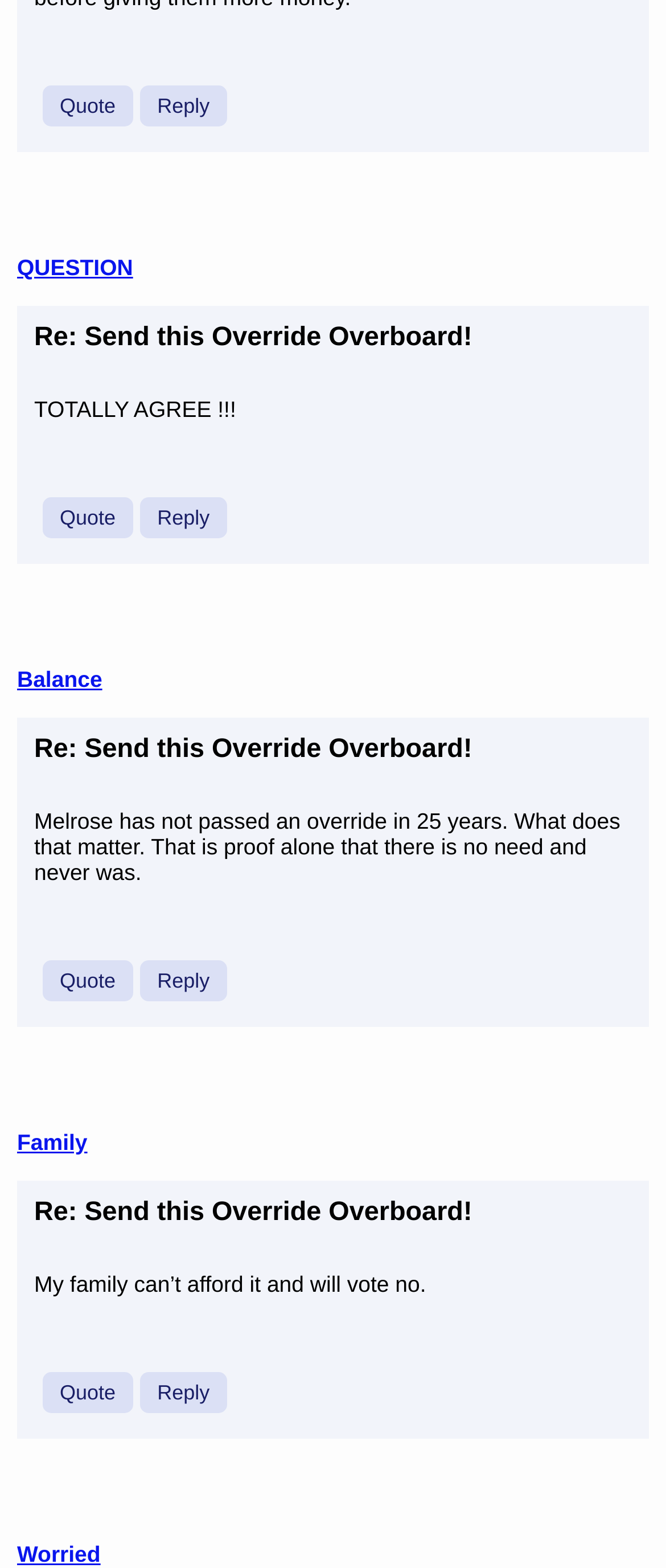Bounding box coordinates should be provided in the format (top-left x, top-left y, bottom-right x, bottom-right y) with all values between 0 and 1. Identify the bounding box for this UI element: Balance

[0.026, 0.425, 0.462, 0.441]